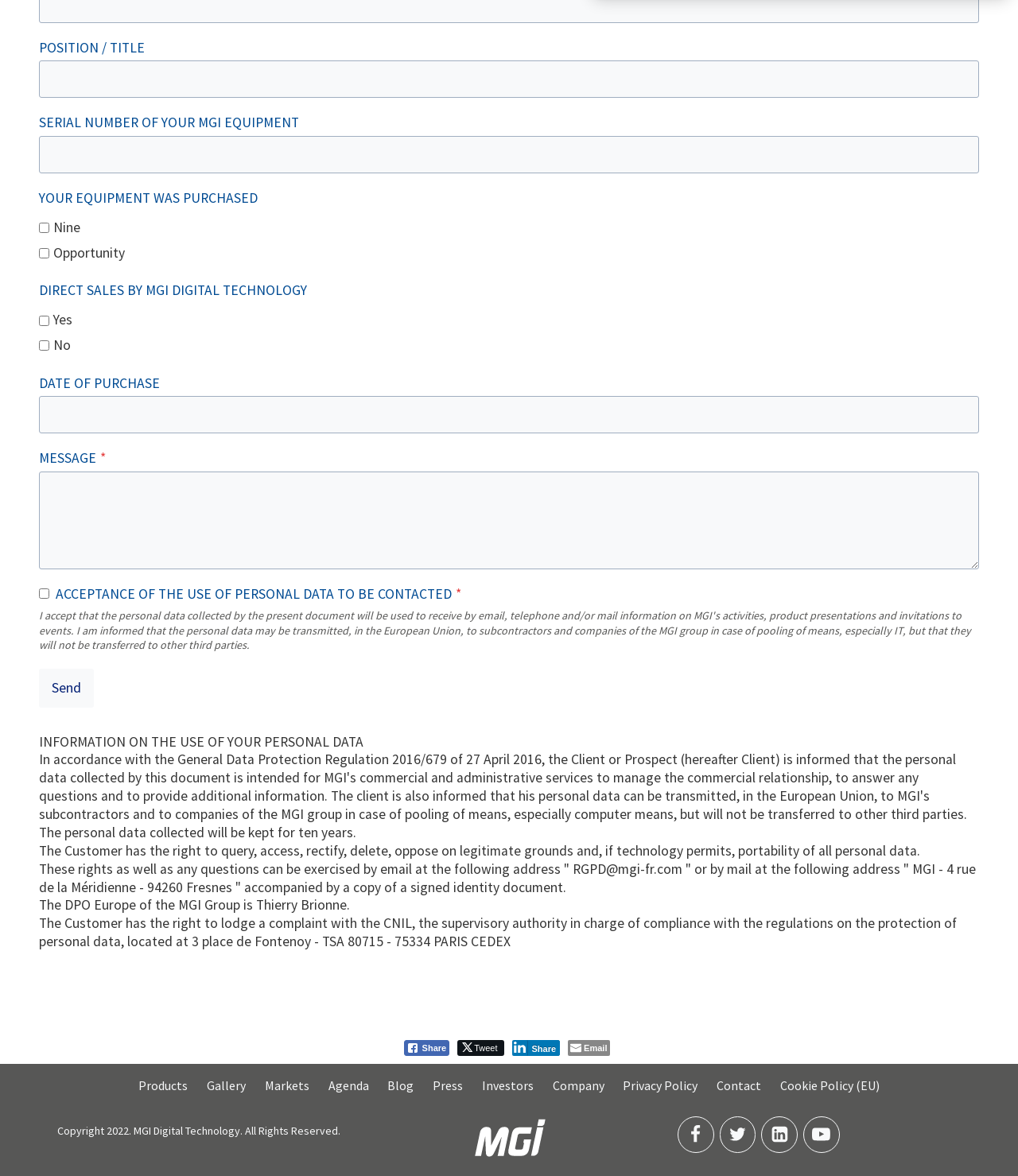Identify the bounding box coordinates of the clickable region required to complete the instruction: "Click the Send button". The coordinates should be given as four float numbers within the range of 0 and 1, i.e., [left, top, right, bottom].

[0.038, 0.569, 0.092, 0.602]